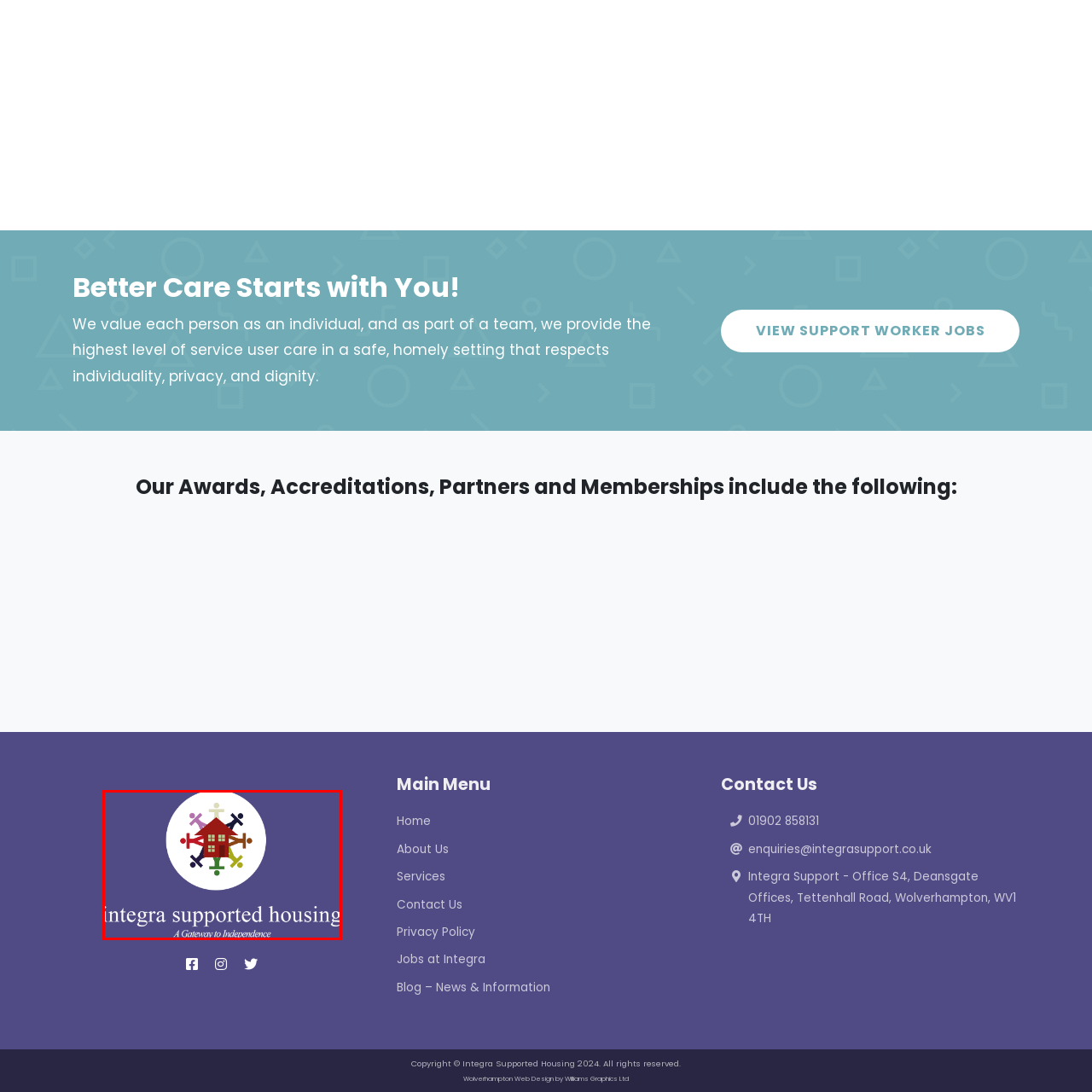What do the stylized figures around the house represent?
Look at the image section surrounded by the red bounding box and provide a concise answer in one word or phrase.

Diversity and teamwork